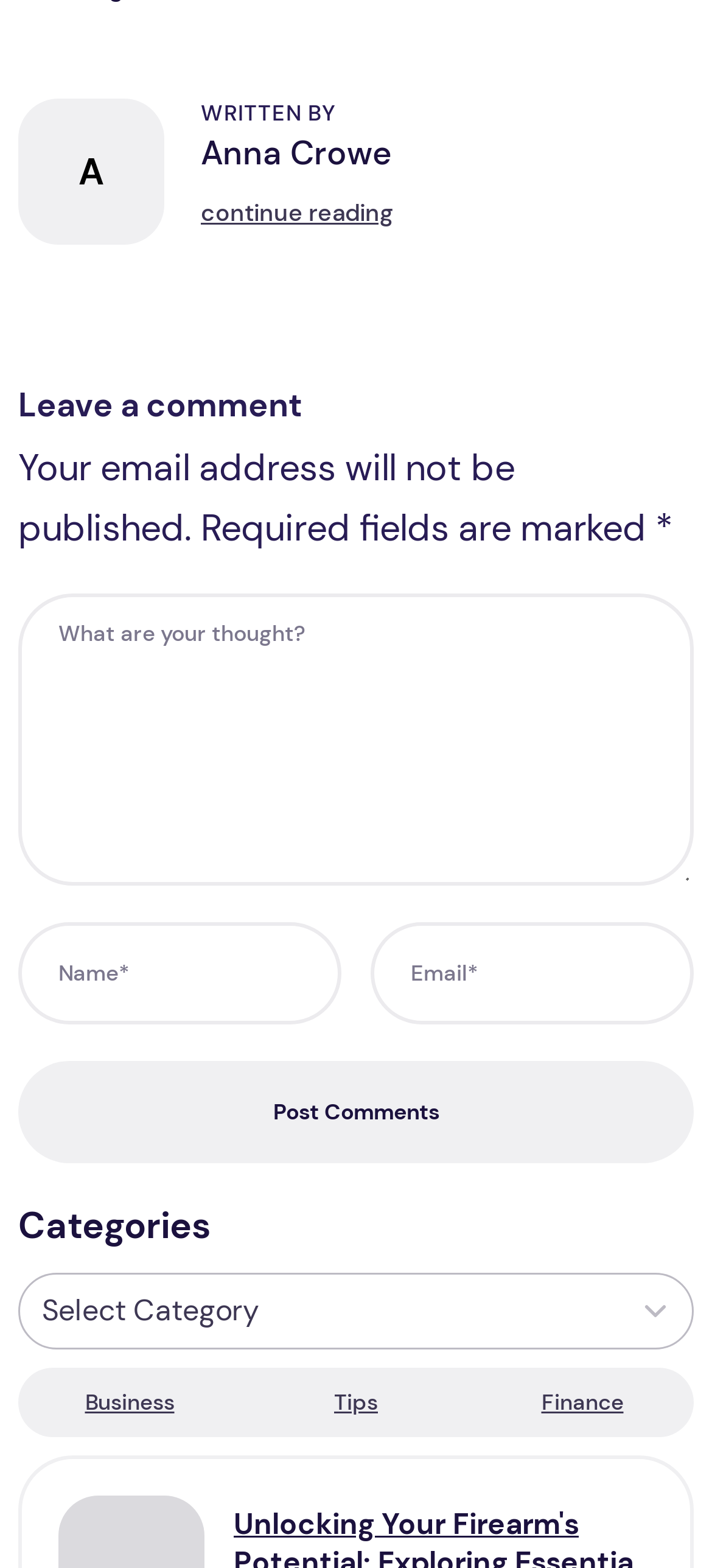Who is the author of the article?
Look at the image and construct a detailed response to the question.

The author of the article is mentioned as 'Anna Crowe' which is a link element located below the 'WRITTEN BY' static text.